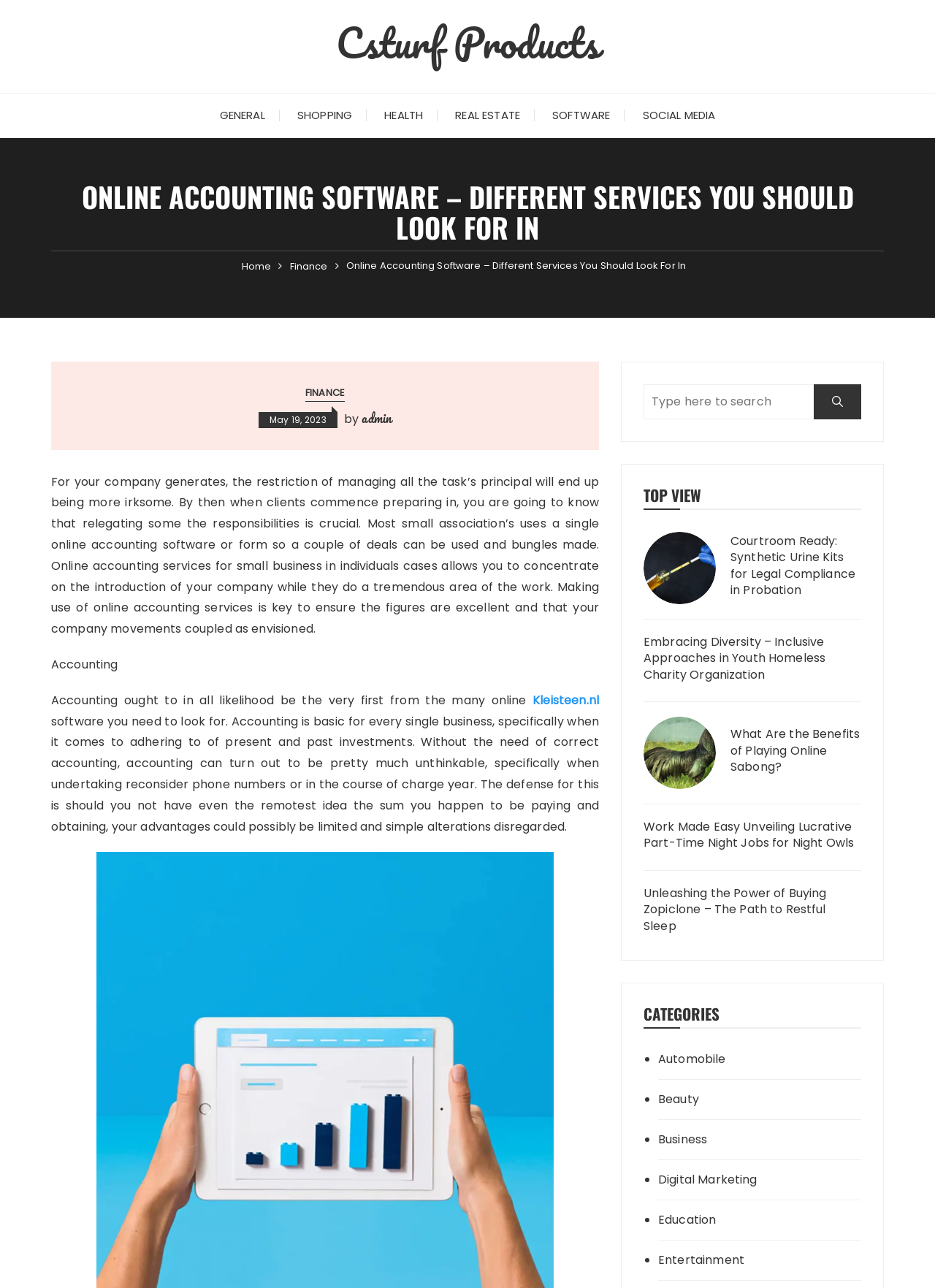Identify the bounding box coordinates of the clickable region necessary to fulfill the following instruction: "Read the article 'Courtroom Ready: Synthetic Urine Kits for Legal Compliance in Probation'". The bounding box coordinates should be four float numbers between 0 and 1, i.e., [left, top, right, bottom].

[0.688, 0.434, 0.766, 0.447]